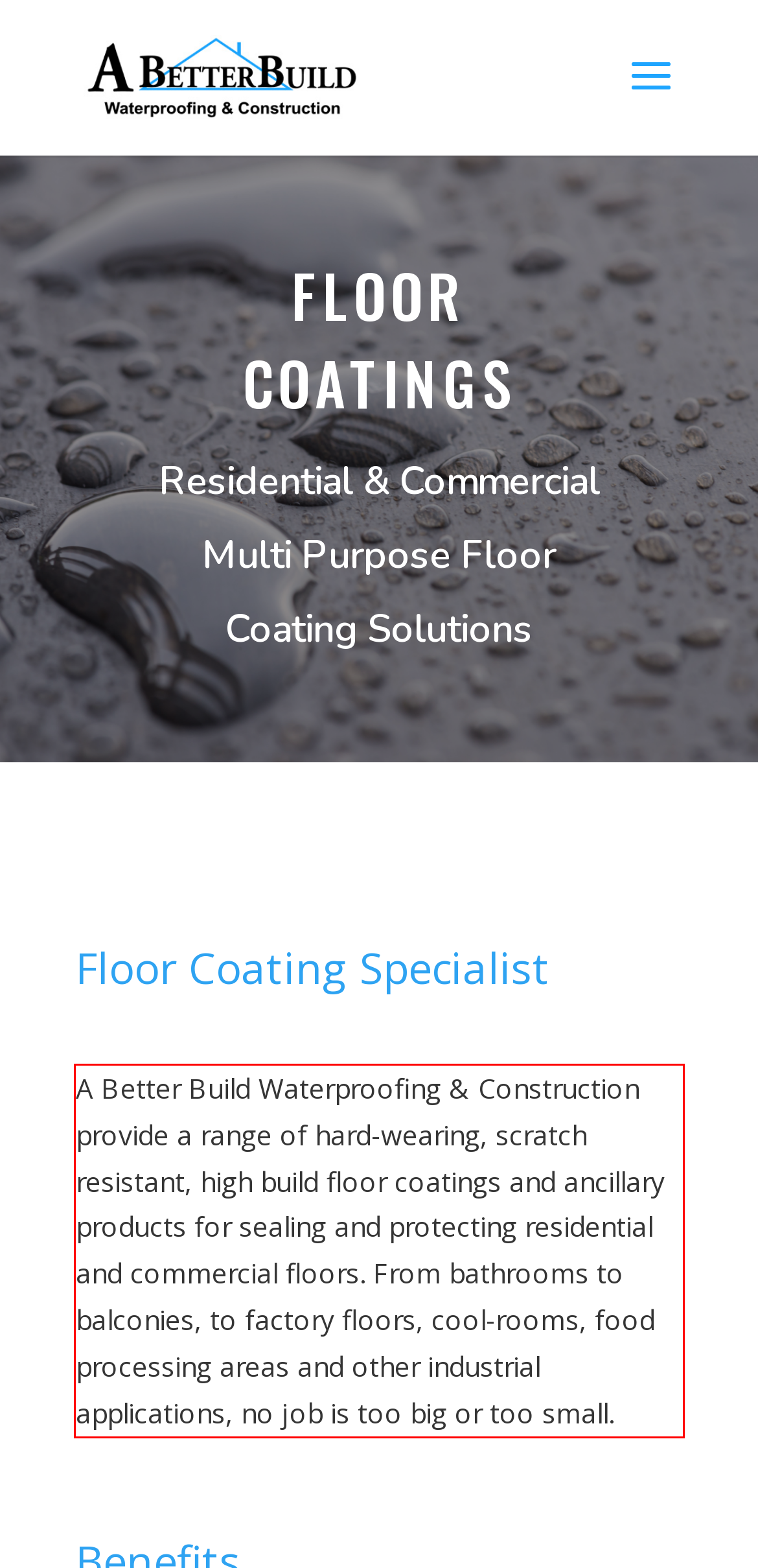You are provided with a screenshot of a webpage featuring a red rectangle bounding box. Extract the text content within this red bounding box using OCR.

A Better Build Waterproofing & Construction provide a range of hard-wearing, scratch resistant, high build floor coatings and ancillary products for sealing and protecting residential and commercial floors. From bathrooms to balconies, to factory floors, cool-rooms, food processing areas and other industrial applications, no job is too big or too small.